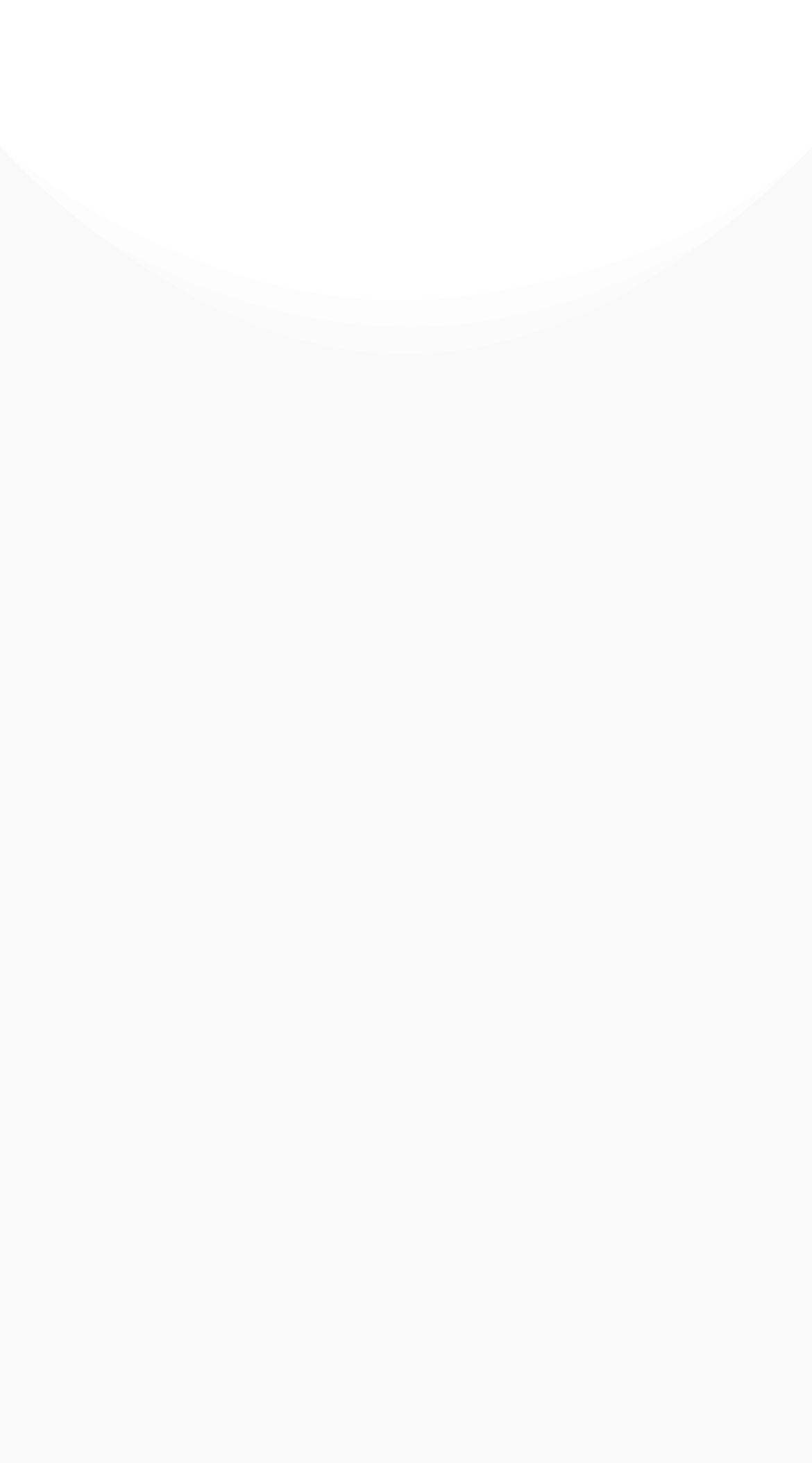Please provide a comprehensive answer to the question below using the information from the image: What is the certification mentioned on the webpage?

I found the certification mentioned on the webpage by looking at the link element located near the bottom of the page, which contains the text 'ISO/IEC 27001:2013'.